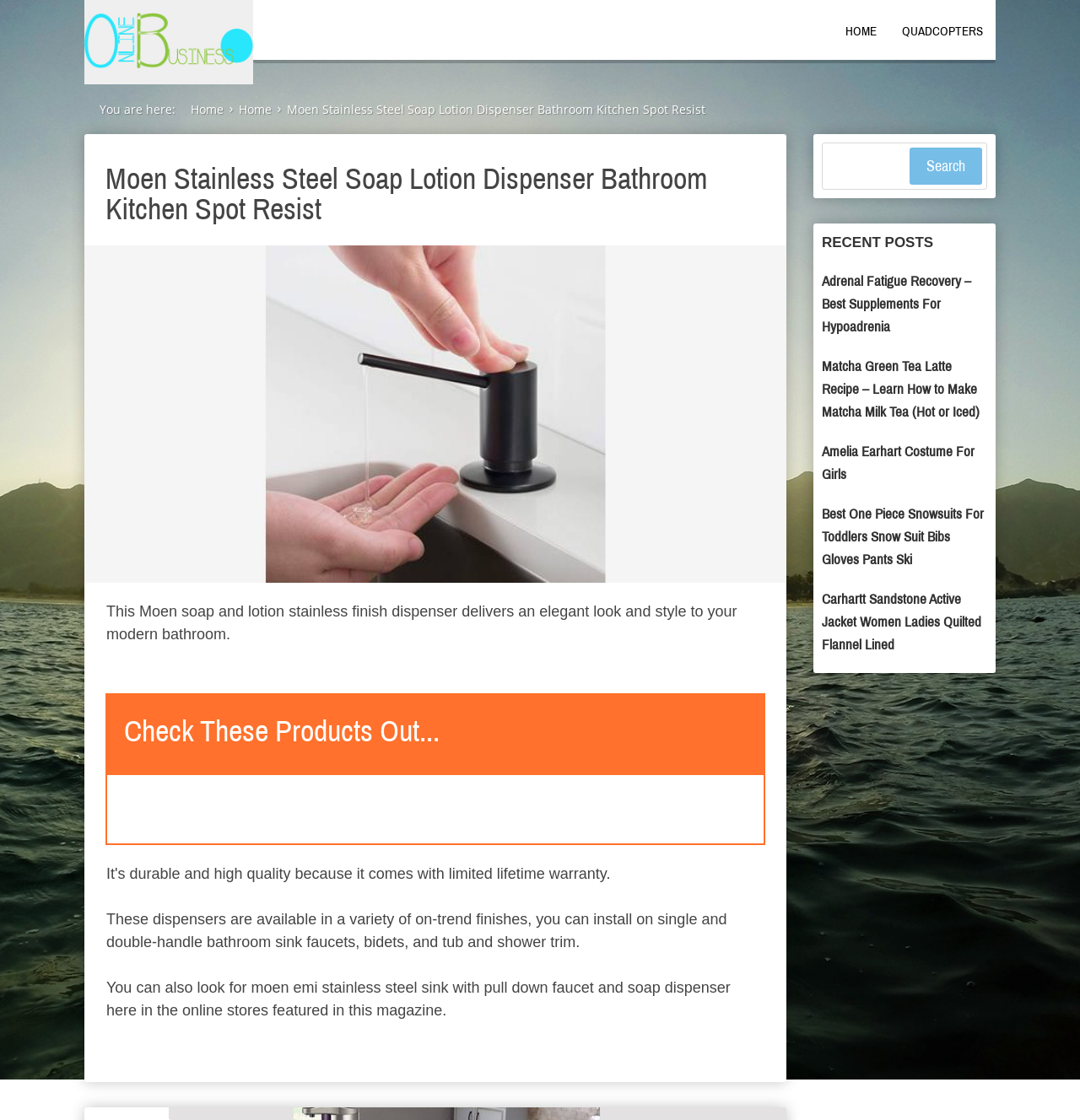Articulate a complete and detailed caption of the webpage elements.

This webpage is about a Moen stainless steel soap and lotion dispenser for bathrooms and kitchens. At the top, there is a logo with the text "Simply The Best Products For You" and an image with the same text. Below the logo, there is a navigation menu with links to "HOME" and "QUADCOPTERS" on the right side.

On the left side, there is a breadcrumb navigation with links to "Home" and a dropdown menu with another "Home" link. Below the breadcrumb navigation, there is a heading with the product name "Moen Stainless Steel Soap Lotion Dispenser Bathroom Kitchen Spot Resist".

The main content of the webpage is an article about the product, which describes its features and benefits. The article starts with a heading that repeats the product name, followed by a paragraph that explains how the dispenser delivers an elegant look and style to modern bathrooms. Below this paragraph, there is a heading "Check These Products Out..." followed by more text that describes the product's availability in various finishes and its compatibility with different bathroom fixtures.

Further down, there are more paragraphs that provide additional information about the product and suggest where to find similar products online. On the right side of the article, there is a search box with a "Search" button and a list of recent posts with links to other articles, including "Adrenal Fatigue Recovery", "Matcha Green Tea Latte Recipe", "Amelia Earhart Costume For Girls", and more.